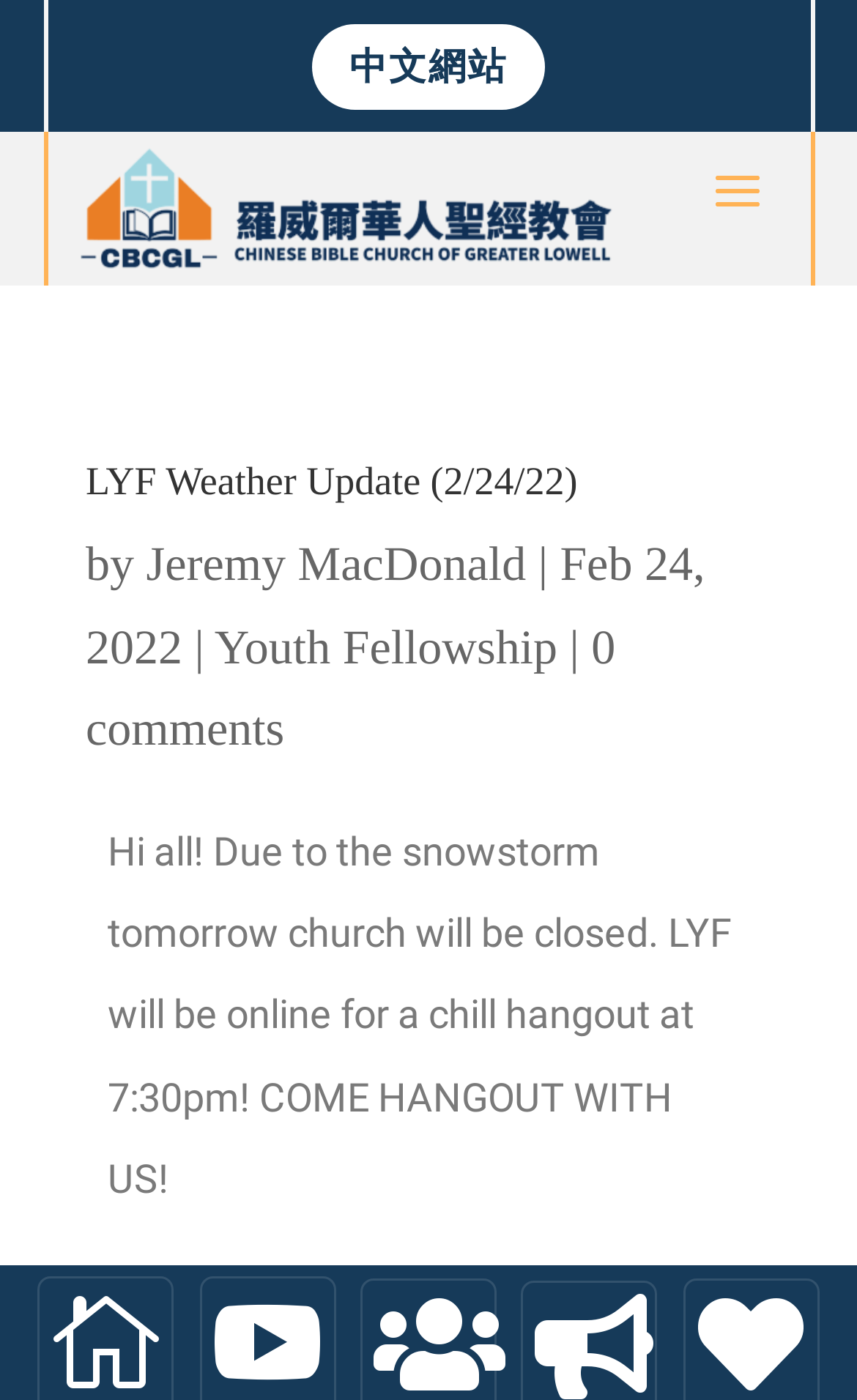Offer a detailed account of what is visible on the webpage.

The webpage appears to be a blog post or article from the CBCGL Chinese Bible Church of Greater Lowell, specifically about a weather update. At the top, there is a link to a Chinese website, positioned slightly above the center of the page. Below this link, there is a heading that reads "LYF Weather Update (2/24/22)" which spans across most of the page.

Underneath the heading, there is a line of text that includes the author's name, "Jeremy MacDonald", a vertical bar, and the date "Feb 24, 2022". The author's name is positioned slightly to the right of the center, while the date is located towards the right edge of the page.

Further down, there is a link to "Youth Fellowship" positioned slightly above the center of the page, and another link to "0 comments" located towards the left edge. The main content of the page is a paragraph of text that starts with "Hi all! Due to the snowstorm tomorrow church will be closed. LYF will be online for a chill hangout at 7:30pm! COME HANGOUT WITH US!". This text is positioned in the lower half of the page, spanning across most of the width.

At the very bottom of the page, there are five social media links, each represented by an icon, spaced evenly apart from each other. These icons are positioned near the bottom edge of the page, with the first one located slightly to the left of the center and the last one towards the right edge.